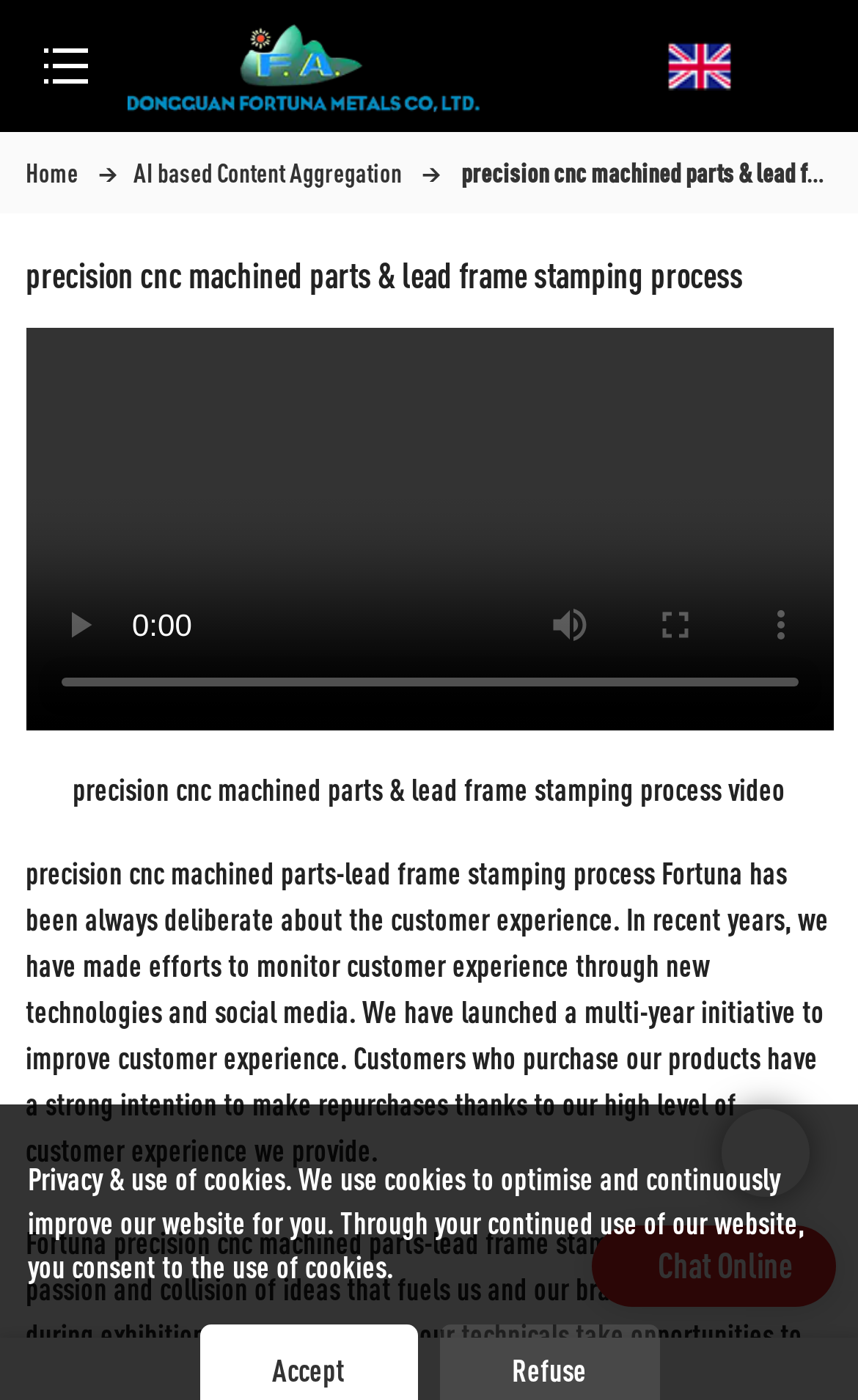What is the purpose of cookies on the website?
Using the image, answer in one word or phrase.

to optimise and continuously improve the website